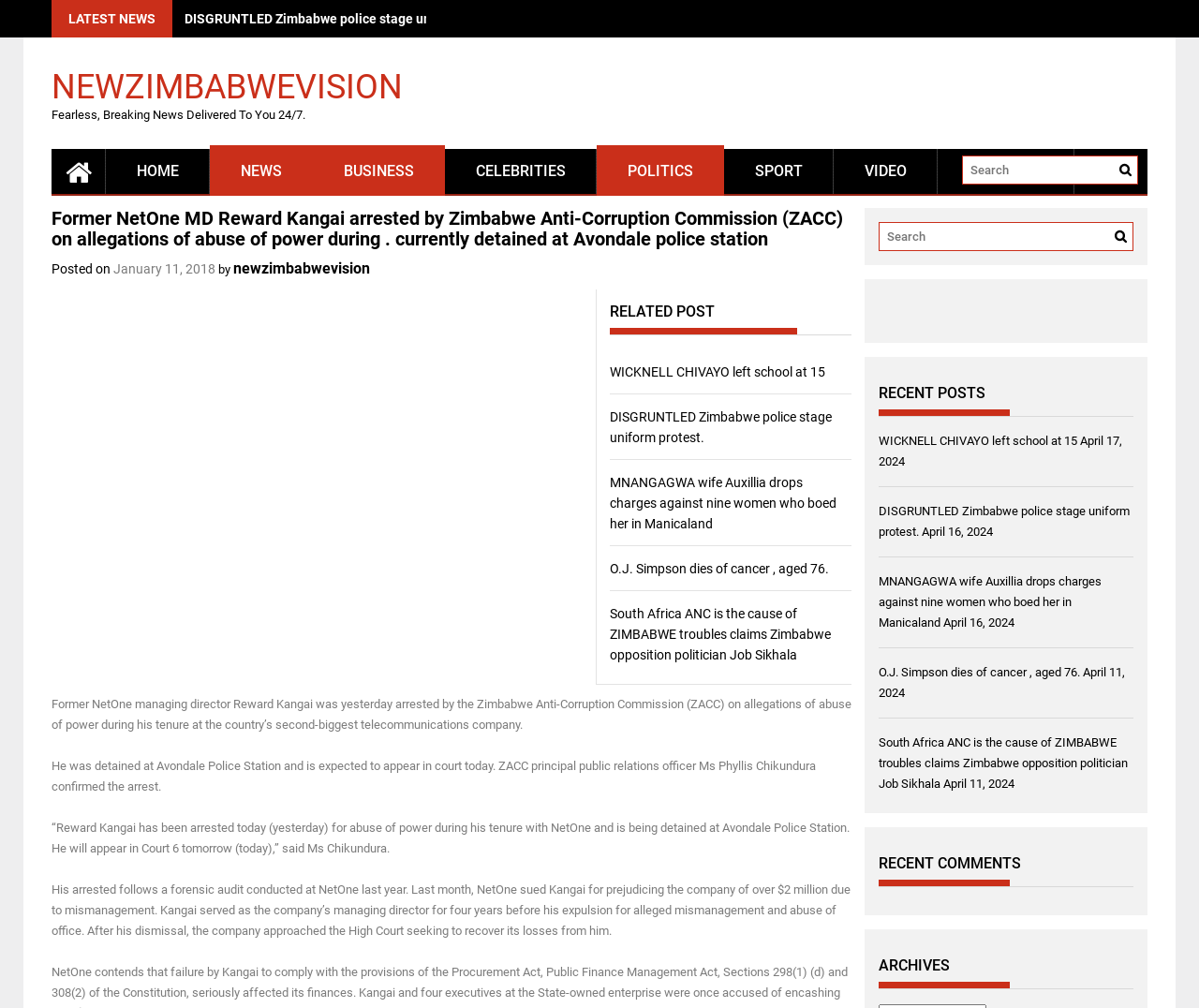Elaborate on the webpage's design and content in a detailed caption.

This webpage appears to be a news article page from a website called newzimbabwevision. At the top of the page, there is a navigation menu with links to different sections of the website, including "HOME", "NEWS", "BUSINESS", "CELEBRITIES", "POLITICS", "SPORT", "VIDEO", and "LIFESTYLE". Below the navigation menu, there is a search bar with a button labeled "Search".

The main content of the page is an article about the arrest of Former NetOne MD Reward Kangai by the Zimbabwe Anti-Corruption Commission (ZACC) on allegations of abuse of power during his tenure at NetOne. The article is divided into several sections, including a heading, a brief summary, and a detailed report.

To the right of the article, there is a sidebar with several sections, including "LATEST NEWS", "RELATED POST", and "RECENT POSTS". The "LATEST NEWS" section has a link to a news article about Mnangagwa's wife dropping charges against nine women who booed her in Manicaland. The "RELATED POST" section has several links to related news articles, including one about Wicknell Chivayo leaving school at 15 and another about disgruntled Zimbabwe police staging a uniform protest. The "RECENT POSTS" section has several links to recent news articles, including one about O.J. Simpson dying of cancer at 76 and another about South Africa's ANC being the cause of Zimbabwe's troubles according to opposition politician Job Sikhala.

At the bottom of the page, there are headings for "RECENT COMMENTS" and "ARCHIVES", but no content is displayed under these headings.